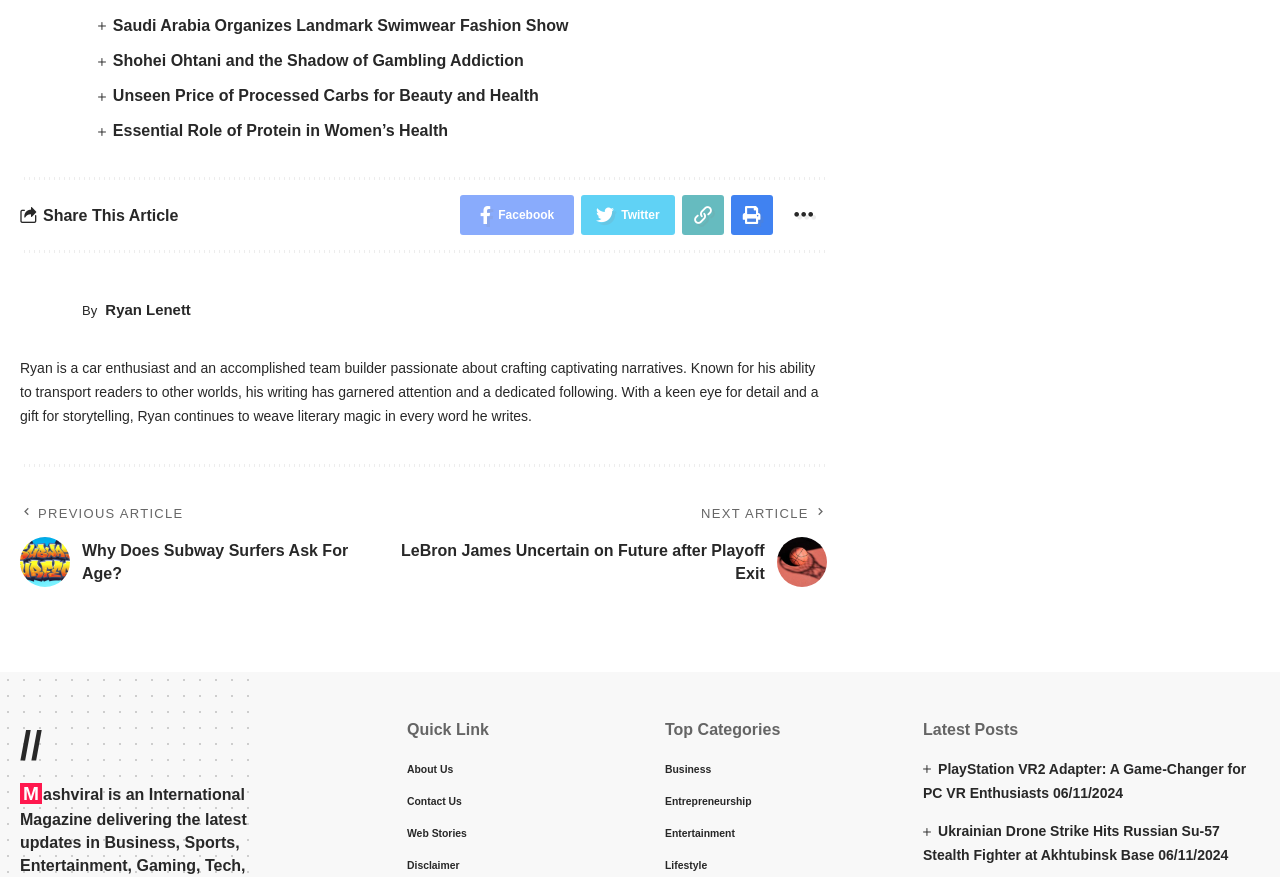What is the category of the article 'PlayStation VR2 Adapter: A Game-Changer for PC VR Enthusiasts'?
Look at the image and respond with a single word or a short phrase.

Not specified